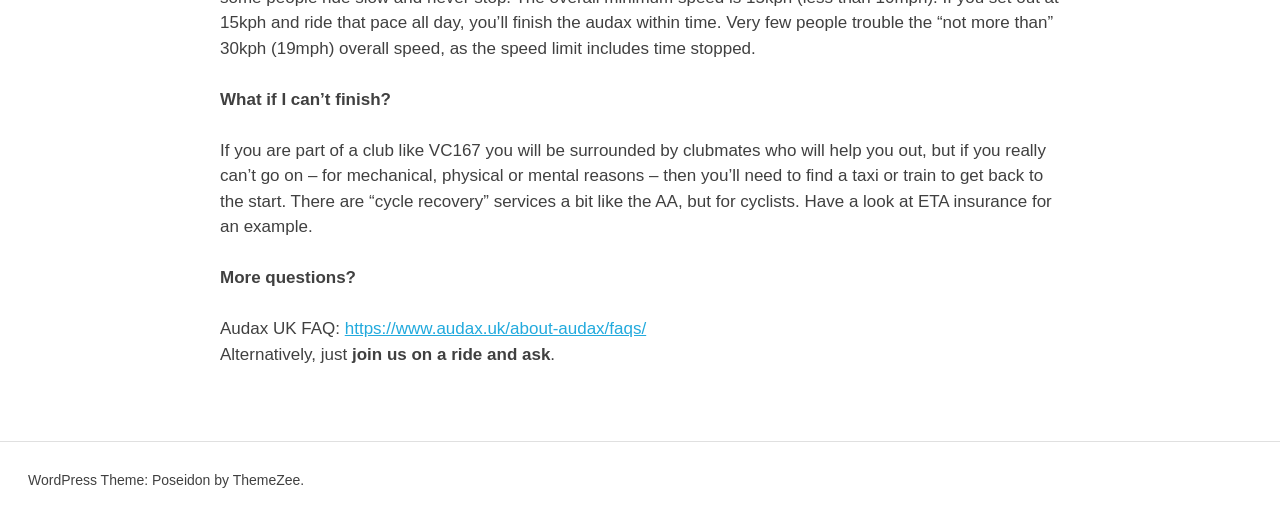What is the theme of the WordPress website?
Provide a short answer using one word or a brief phrase based on the image.

Poseidon